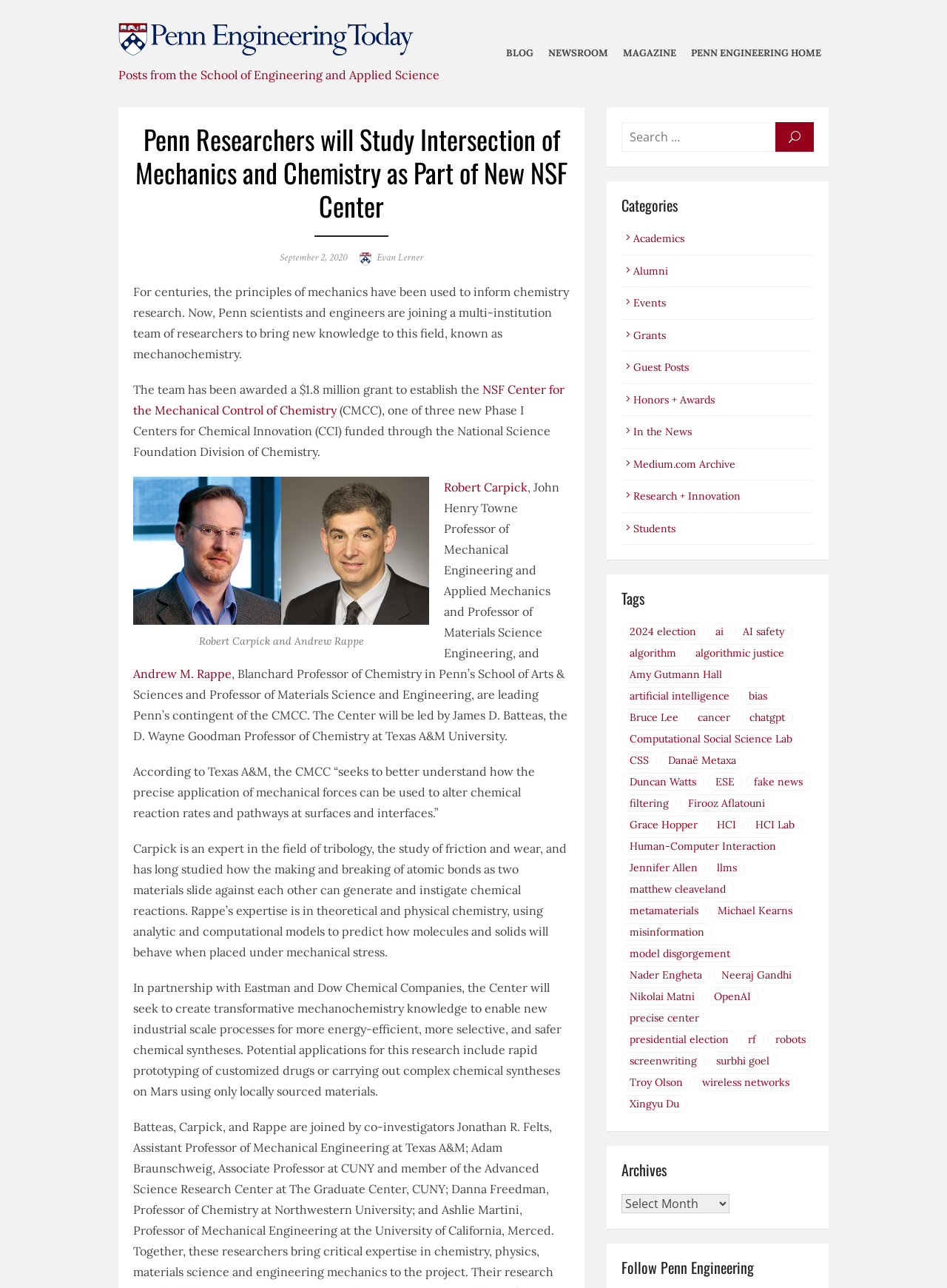Highlight the bounding box coordinates of the element you need to click to perform the following instruction: "Click the 'NEWSROOM' link."

[0.575, 0.03, 0.646, 0.053]